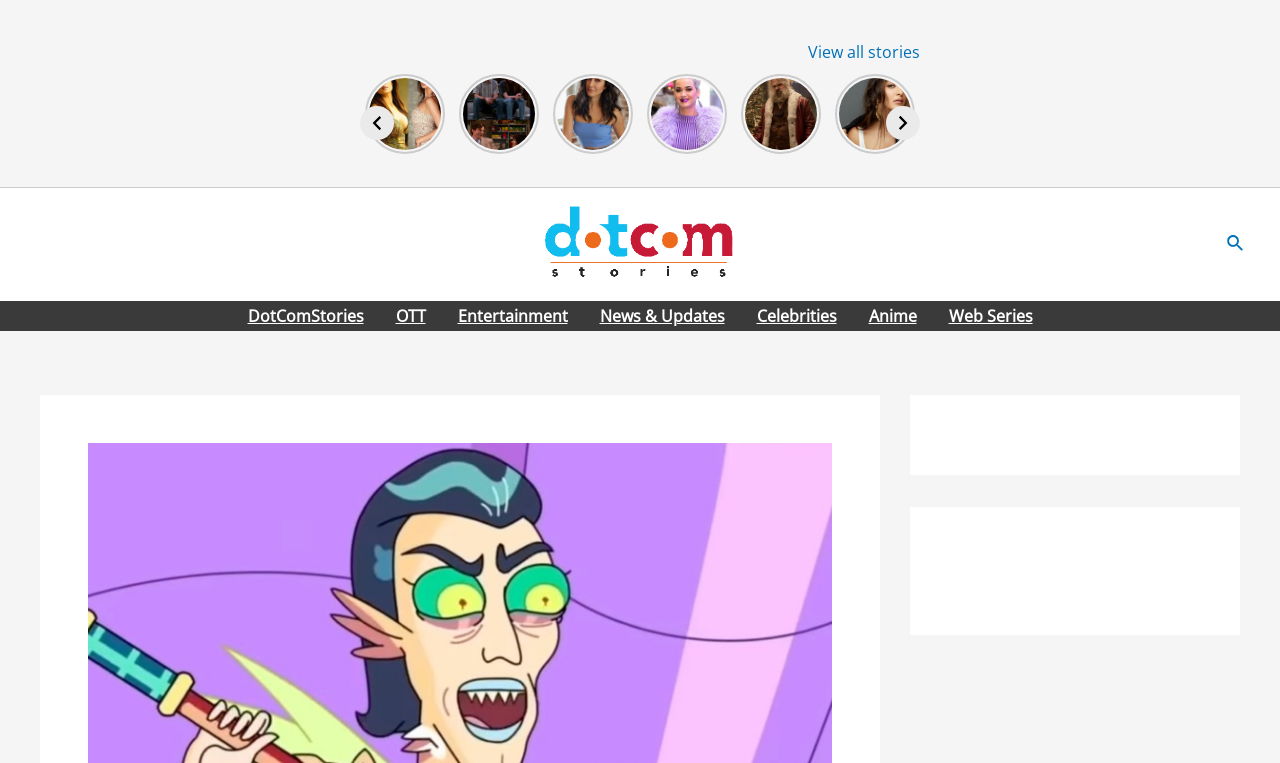Answer succinctly with a single word or phrase:
How many main categories are available in the navigation menu?

6